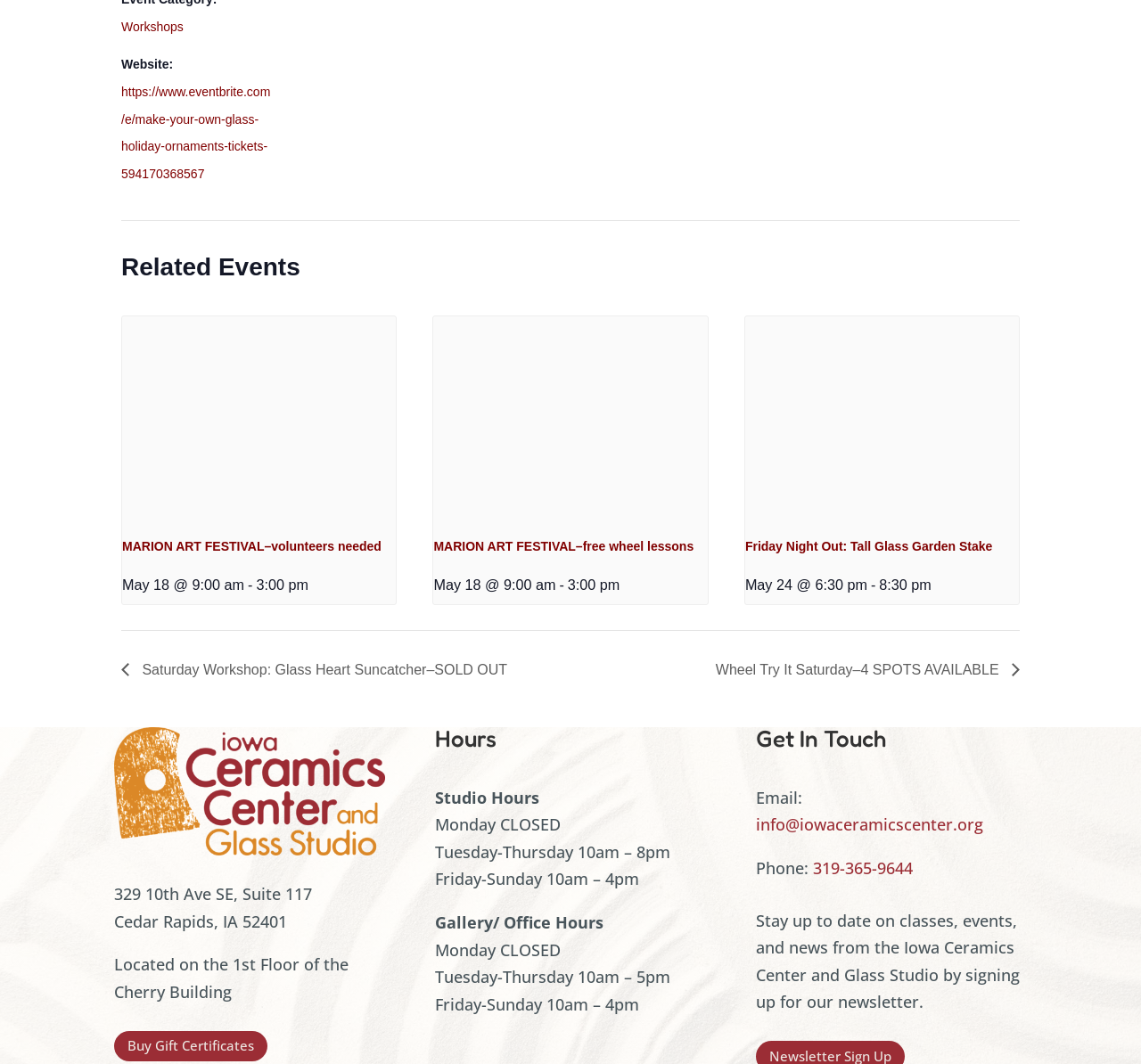Answer the question below using just one word or a short phrase: 
What is the address of the Iowa Ceramics Center and Glass Studio?

329 10th Ave SE, Suite 117, Cedar Rapids, IA 52401